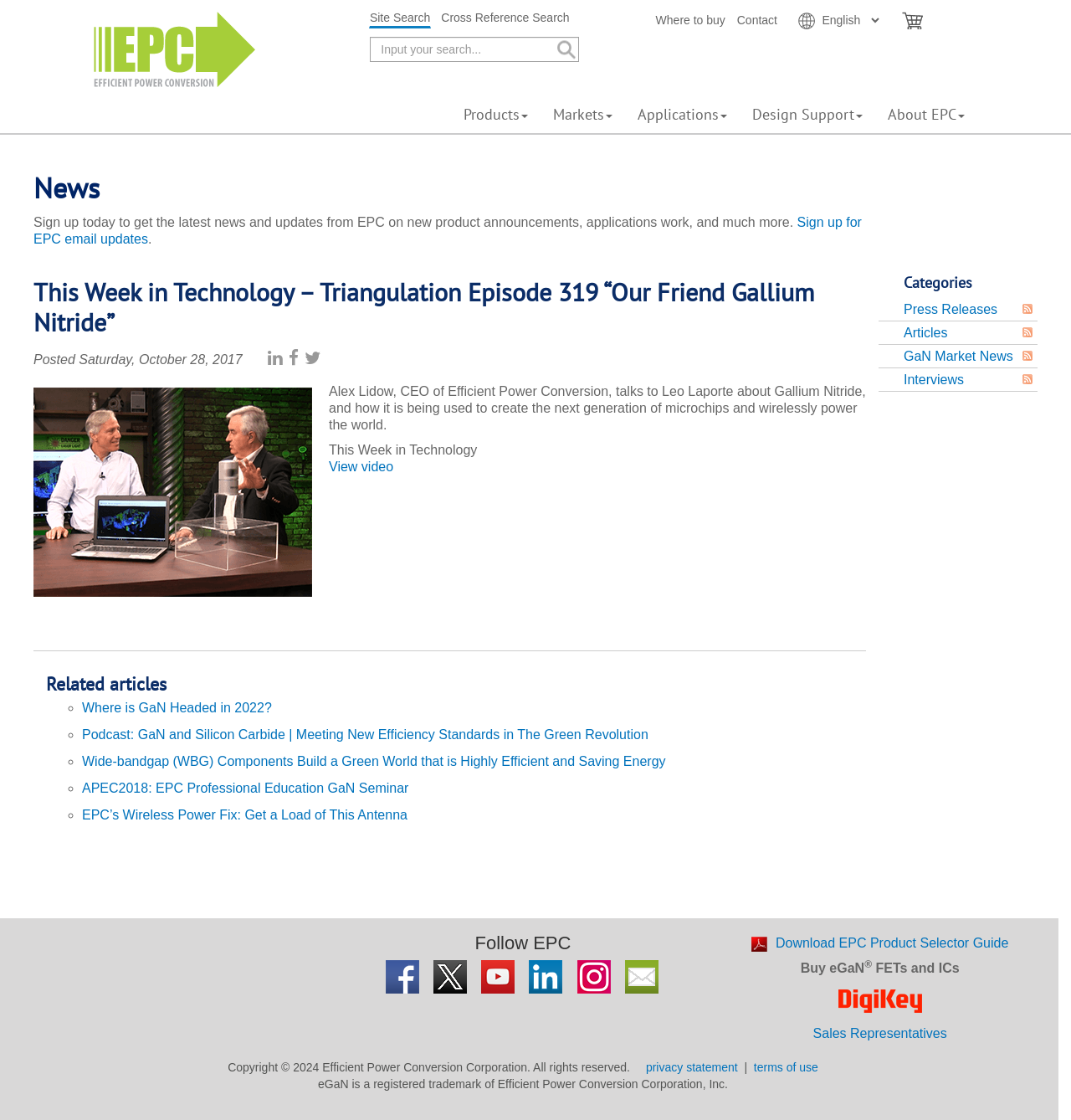Locate the bounding box coordinates of the region to be clicked to comply with the following instruction: "View video". The coordinates must be four float numbers between 0 and 1, in the form [left, top, right, bottom].

[0.307, 0.41, 0.367, 0.423]